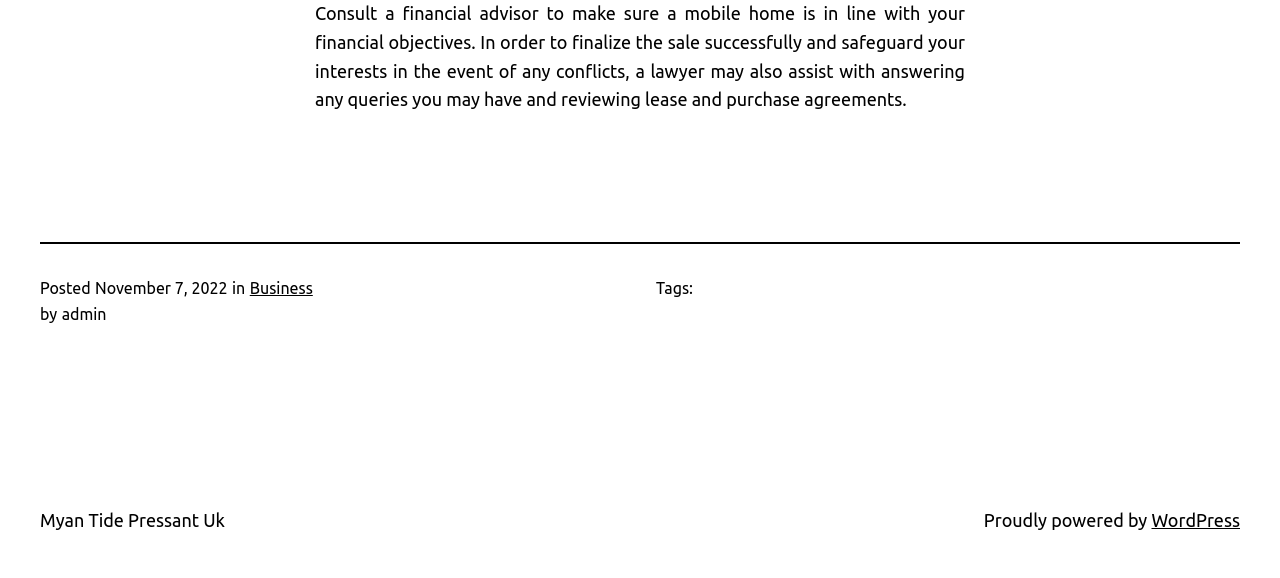Who is the author of the article?
Please answer the question with as much detail as possible using the screenshot.

The author of the article is mentioned in the static text 'by admin' which is located below the posting date.